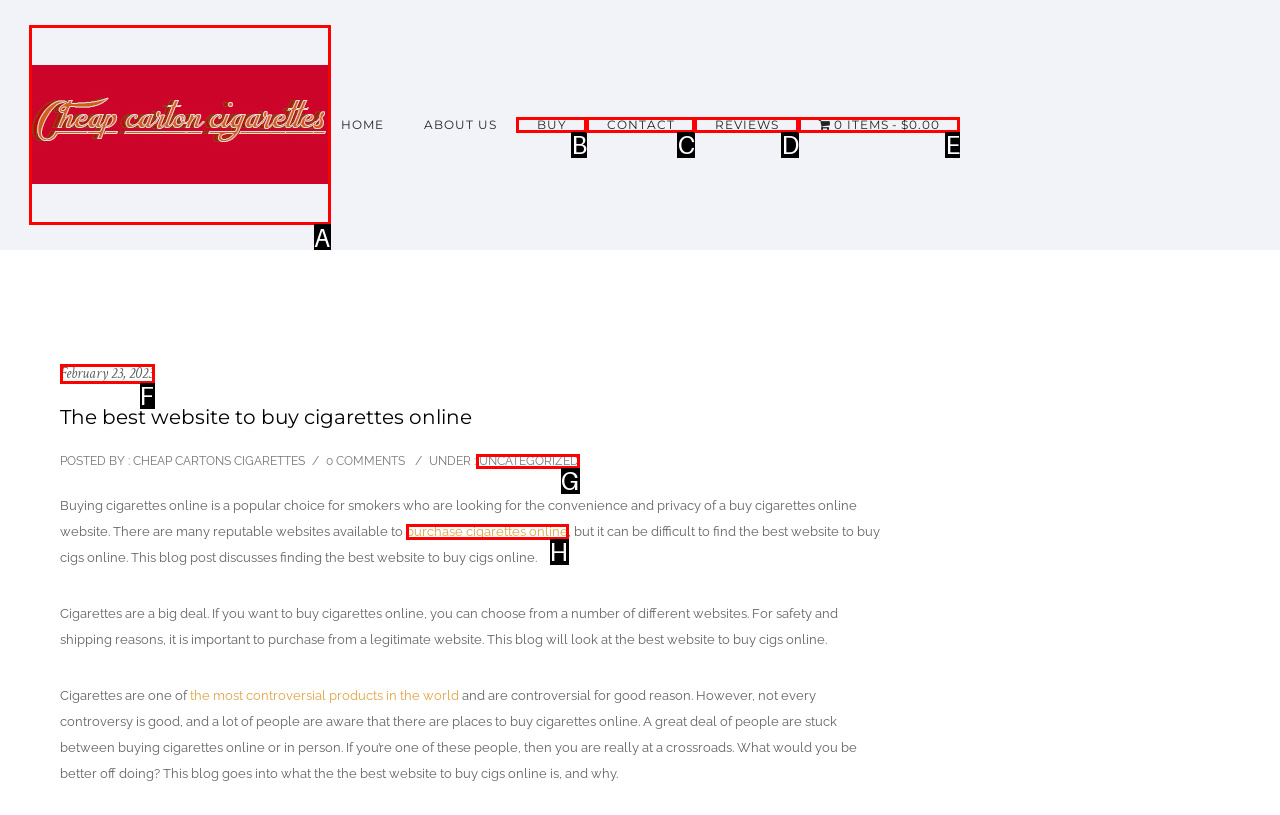To complete the task: Search for something, select the appropriate UI element to click. Respond with the letter of the correct option from the given choices.

None